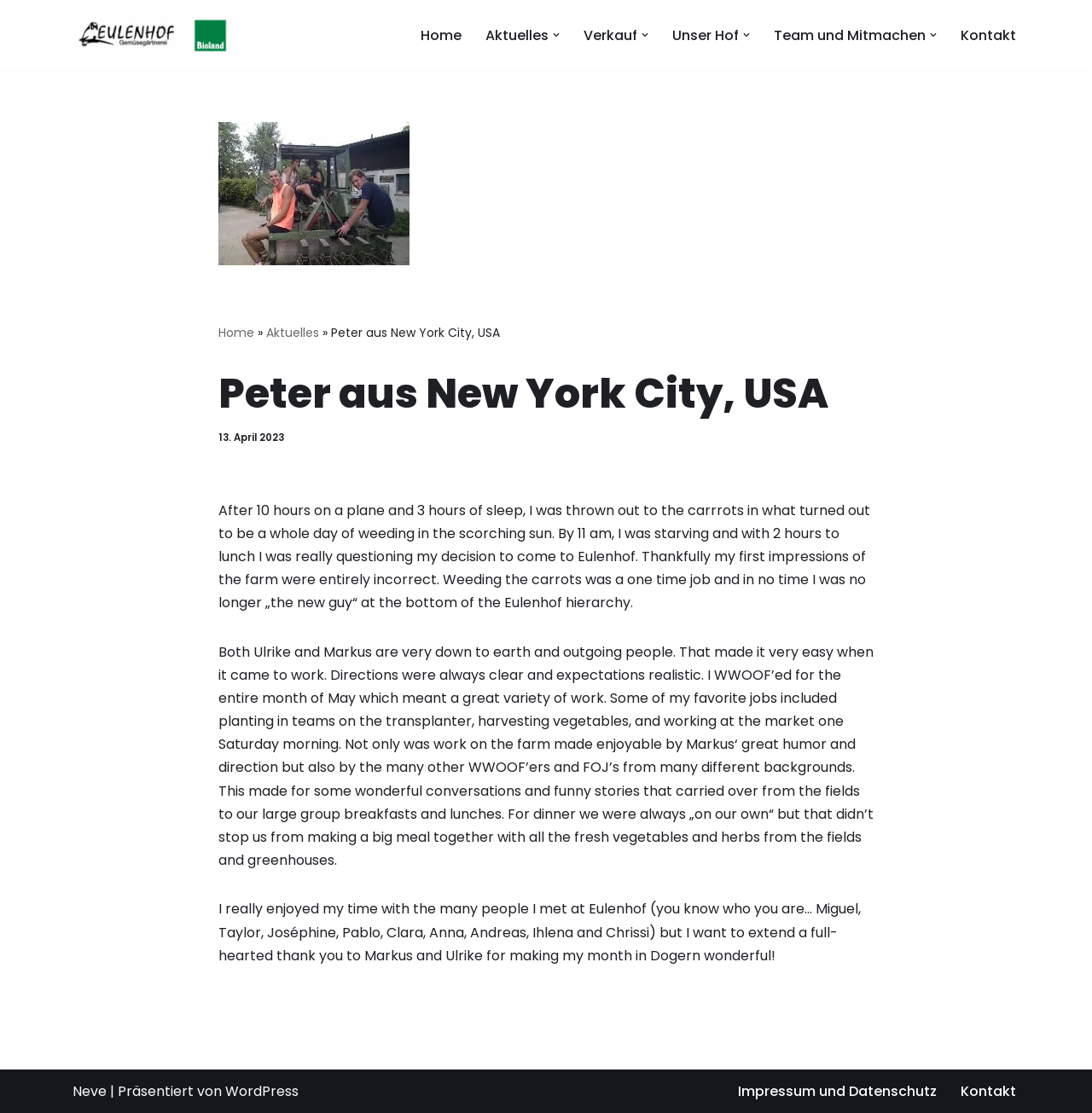Identify the bounding box coordinates for the UI element described as: "Unser Hof".

[0.616, 0.021, 0.677, 0.042]